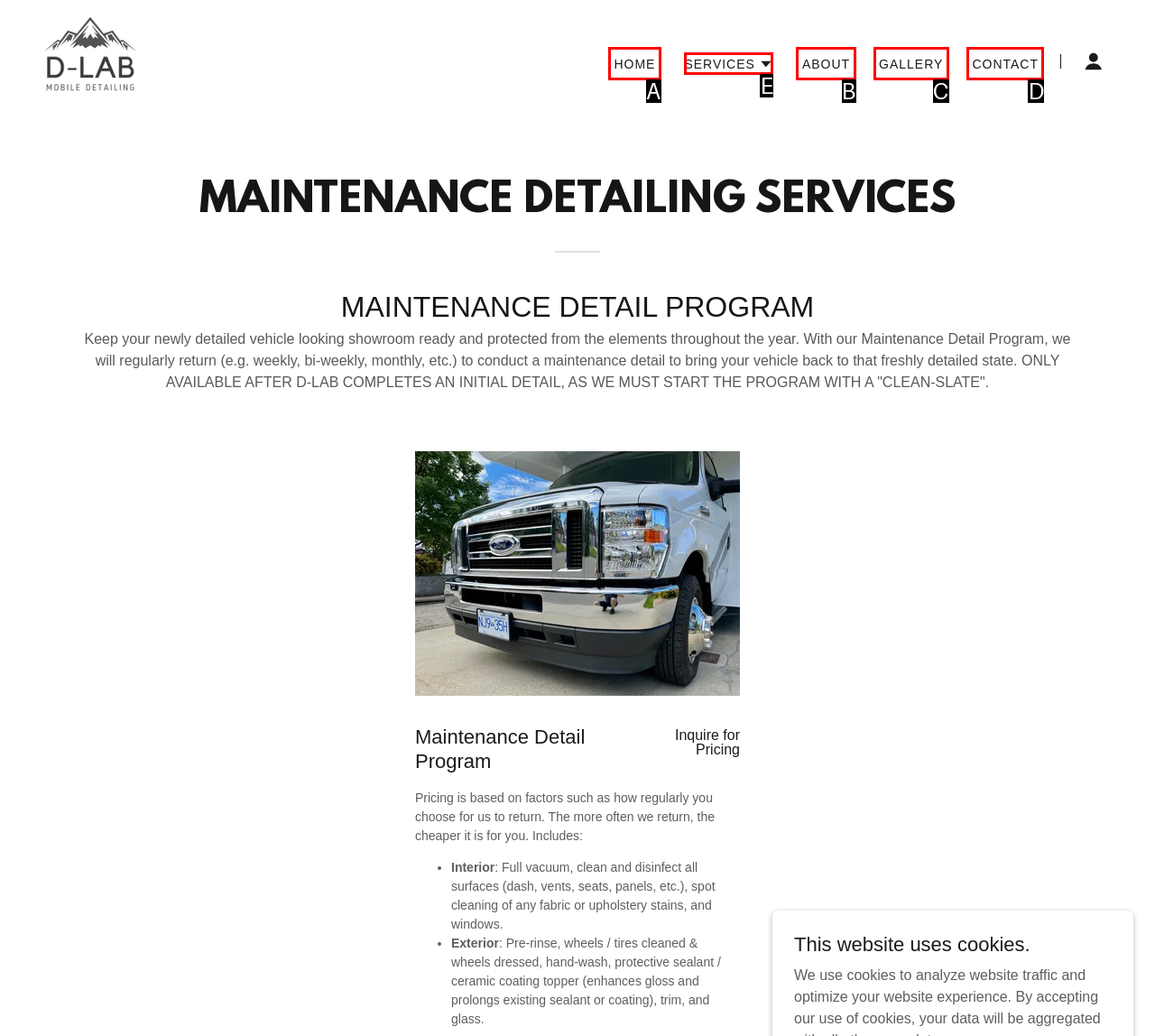Identify the letter that best matches this UI element description: Services
Answer with the letter from the given options.

E